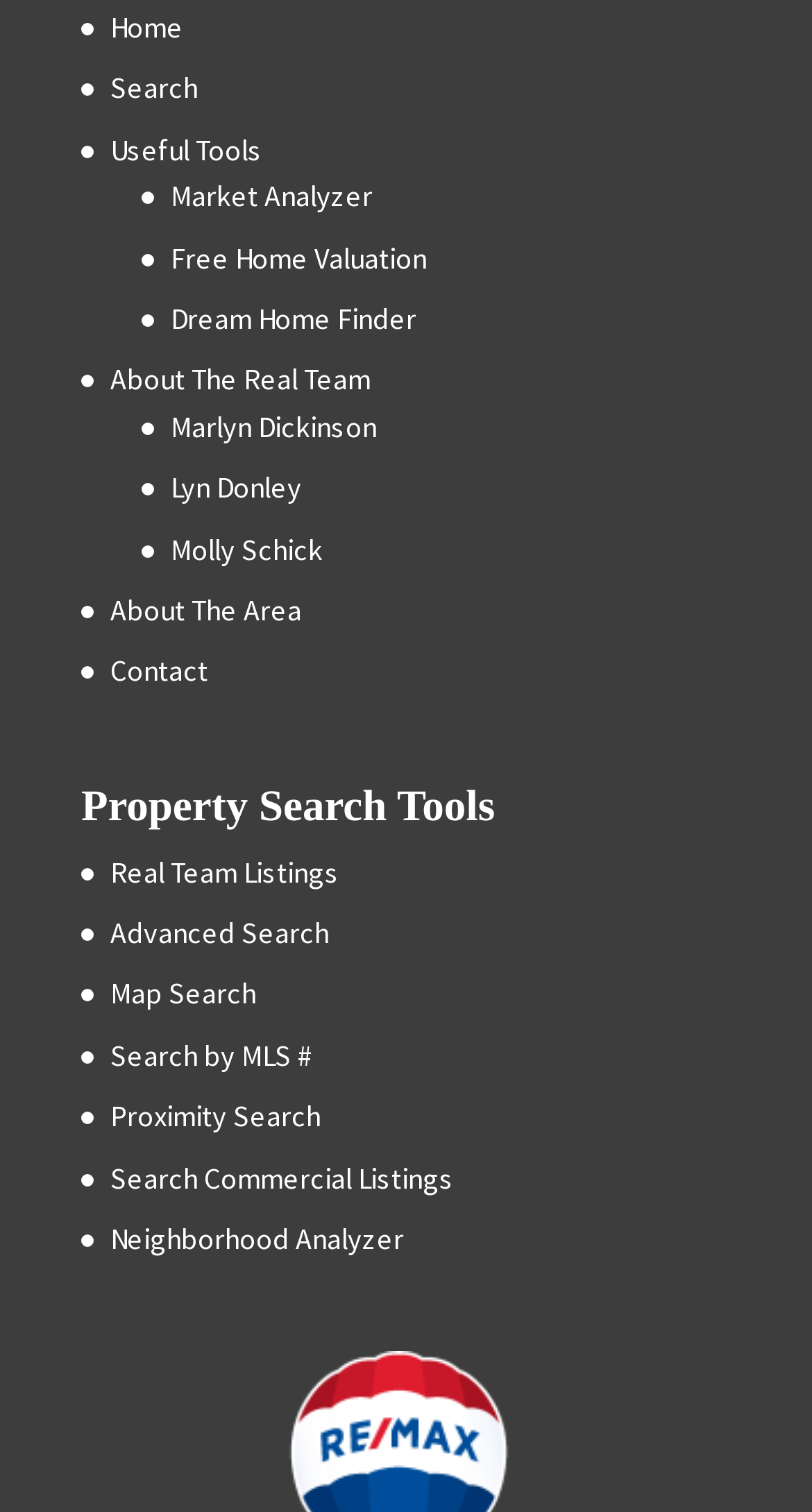What is the first link on the top left?
From the image, provide a succinct answer in one word or a short phrase.

Home